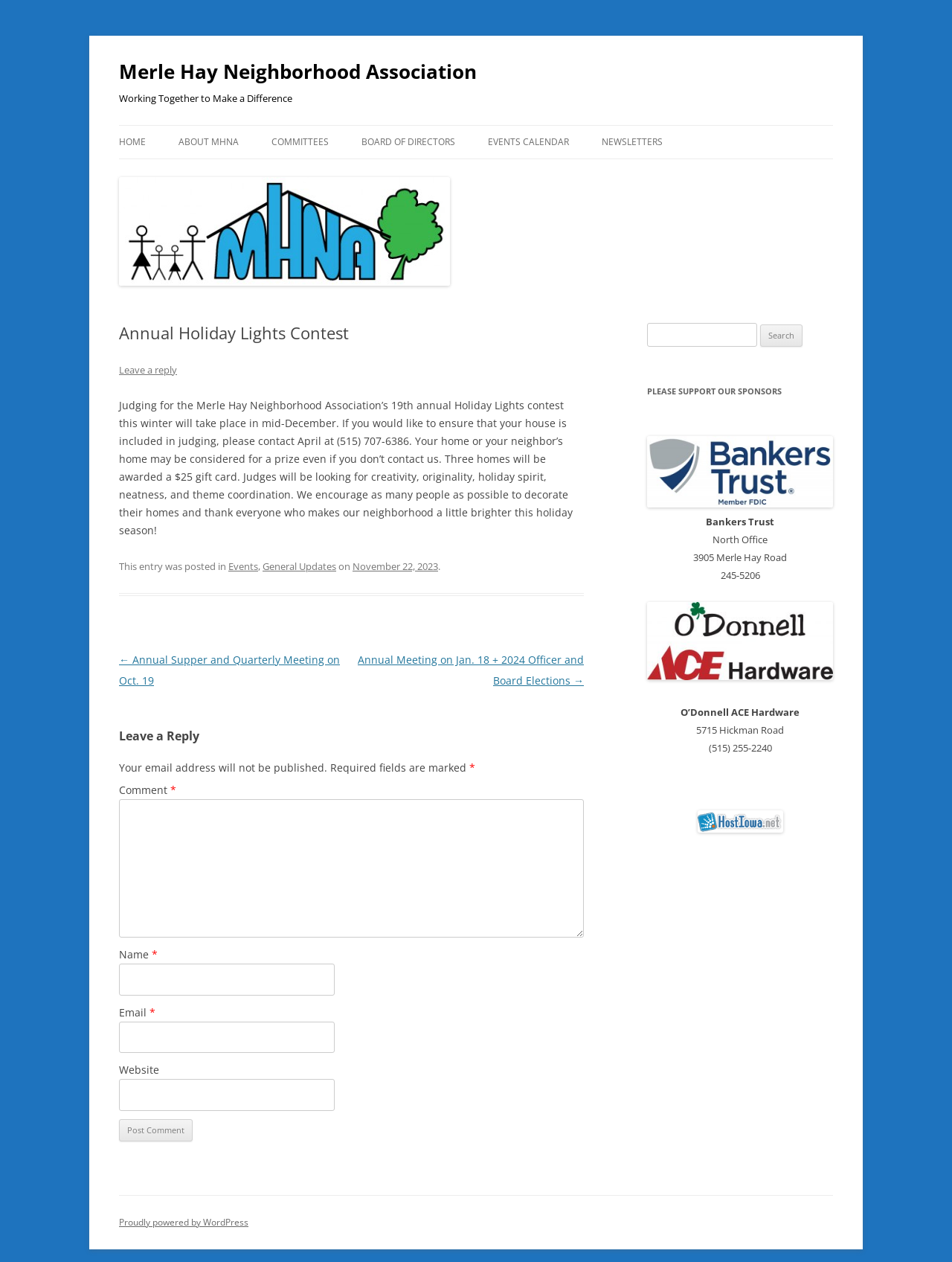Please identify the bounding box coordinates of where to click in order to follow the instruction: "Search for something".

[0.68, 0.256, 0.795, 0.275]